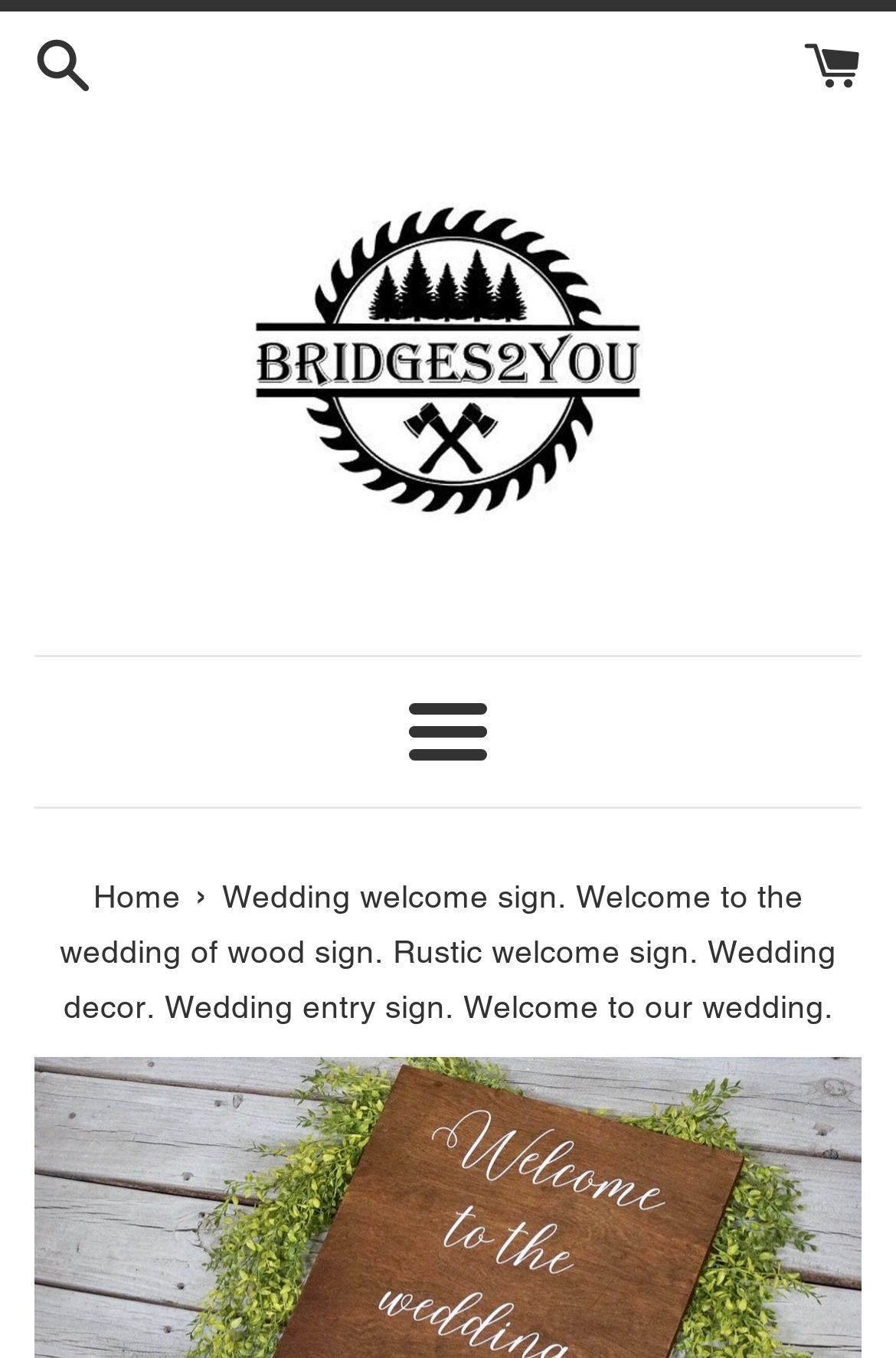What is the name of the website?
Respond to the question with a single word or phrase according to the image.

Bridges2You